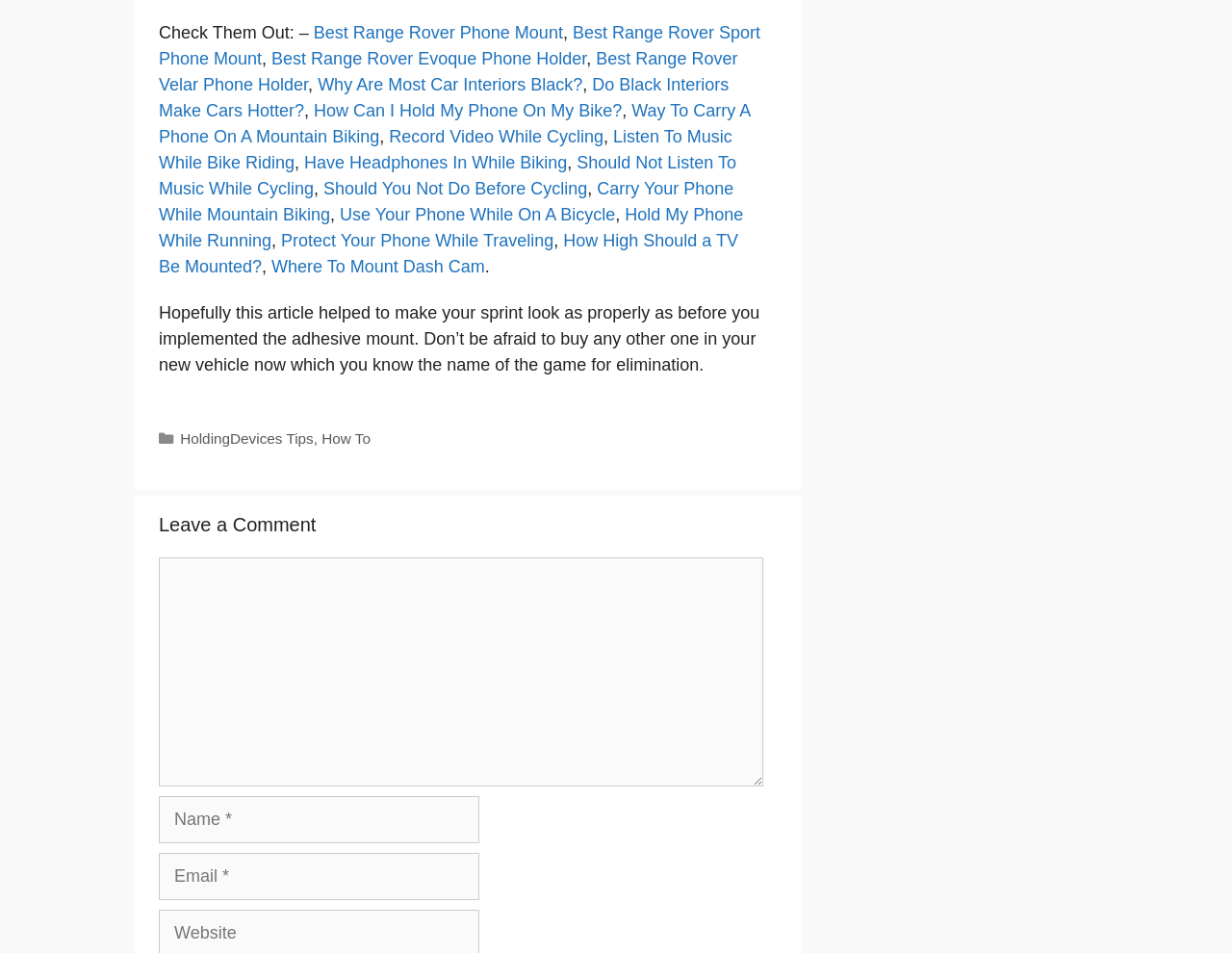What is the purpose of the comment section?
Please ensure your answer is as detailed and informative as possible.

The comment section is located at the bottom of the webpage and includes a textbox for users to enter their comment, as well as fields for their name, email, and website. This suggests that the purpose of the comment section is to allow users to leave a comment on the webpage.